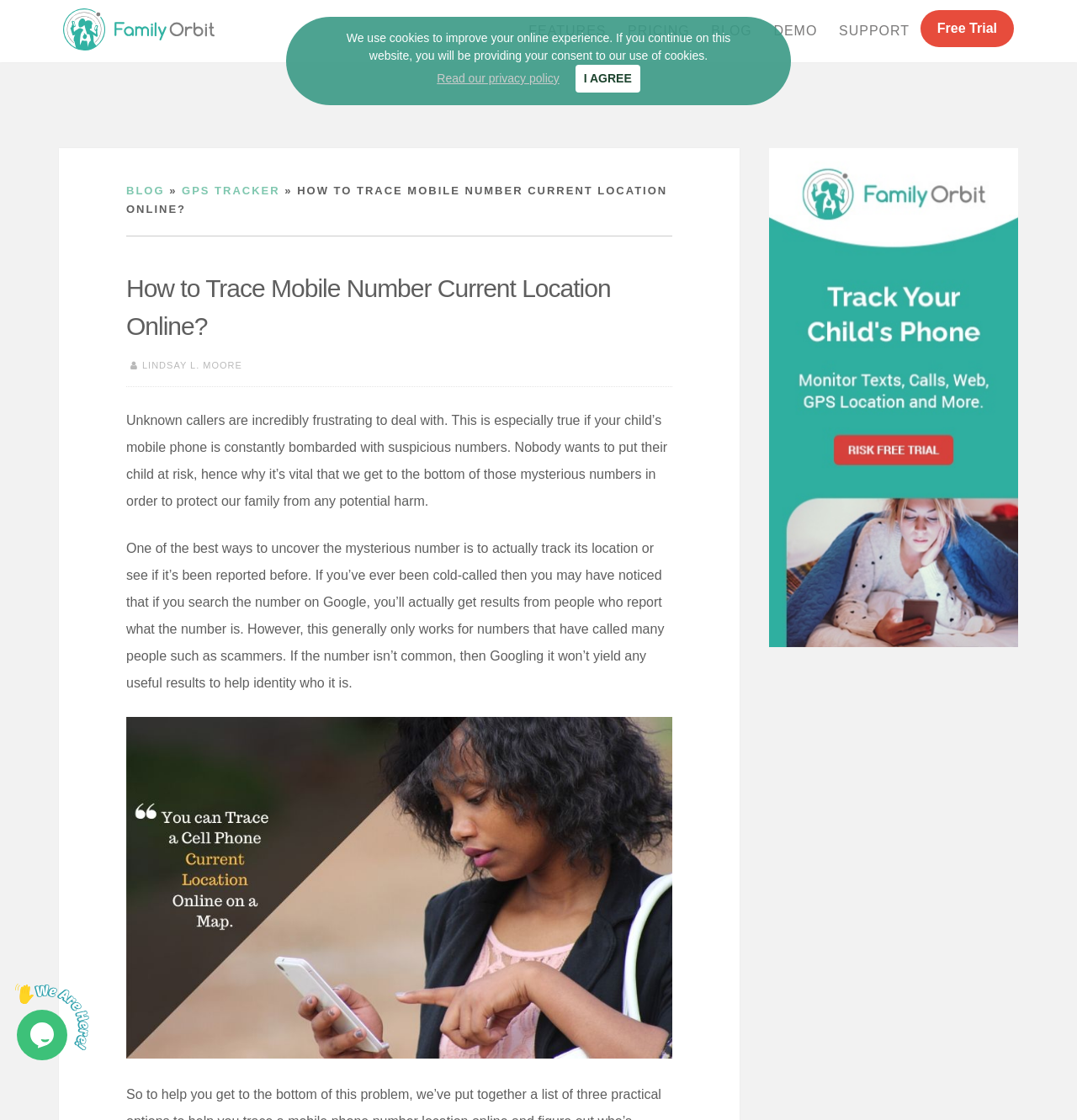Based on the image, provide a detailed and complete answer to the question: 
What can be done to uncover a mysterious number?

One of the best ways to uncover a mysterious number is to track its location, as mentioned in the text, 'One of the best ways to uncover the mysterious number is to actually track its location or see if it’s been reported before.'